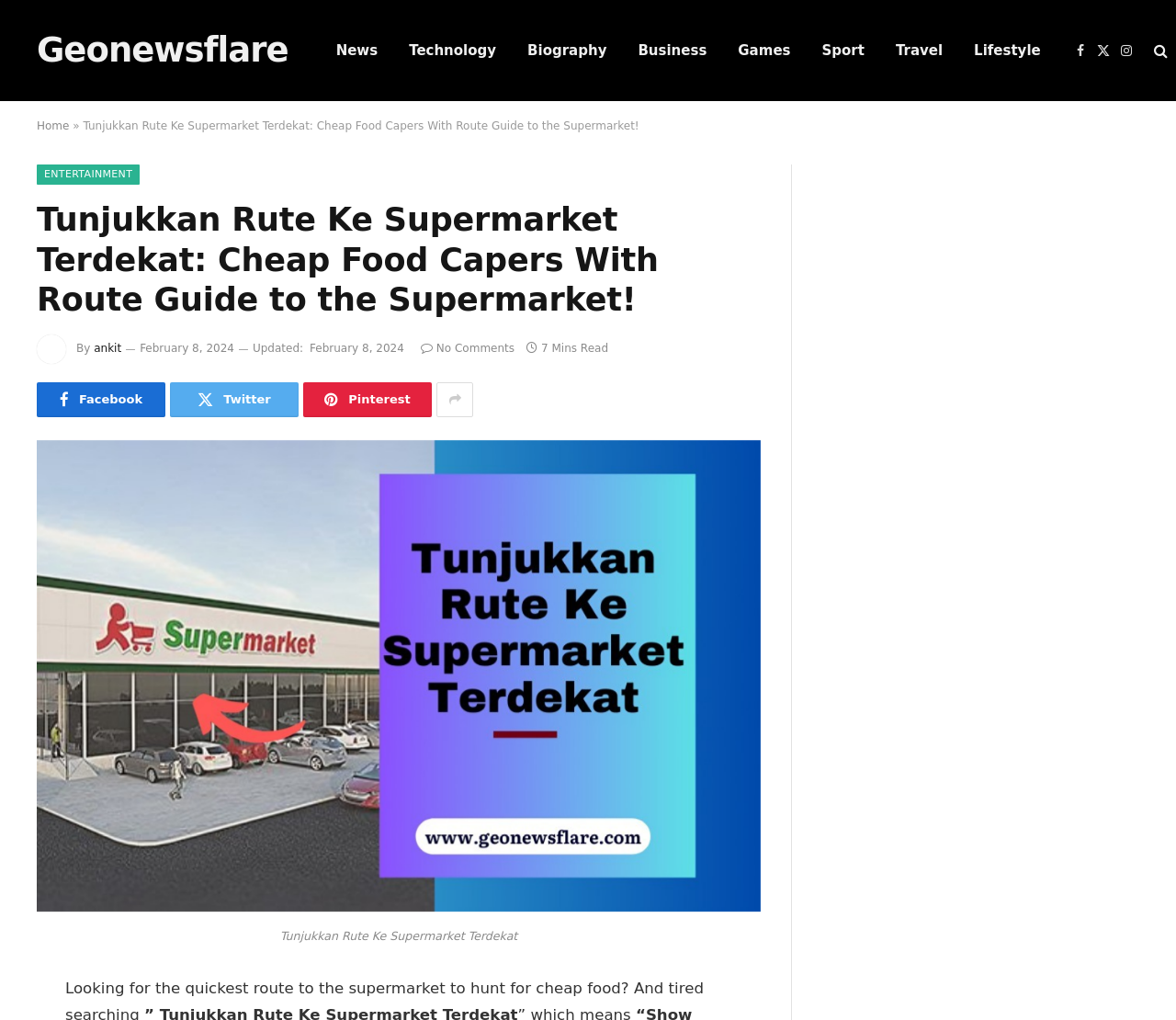Please identify the bounding box coordinates of the region to click in order to complete the given instruction: "Click on the Facebook link". The coordinates should be four float numbers between 0 and 1, i.e., [left, top, right, bottom].

[0.91, 0.029, 0.928, 0.07]